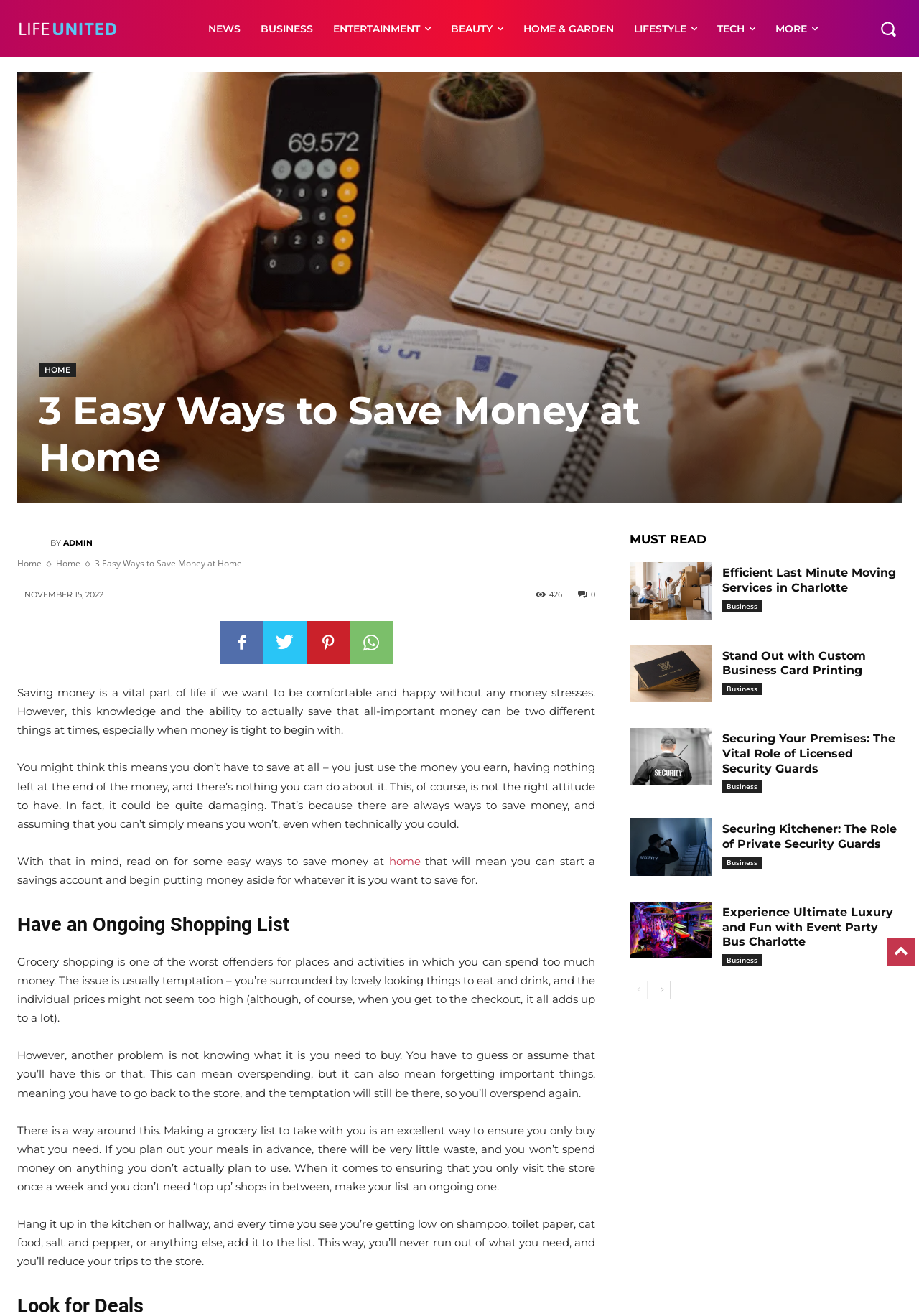What type of content is featured in the 'MUST READ' section?
Please provide a full and detailed response to the question.

The 'MUST READ' section appears to feature a collection of links to articles related to business, including topics such as moving services, business card printing, and security guards, suggesting that this section is focused on providing business-related content.